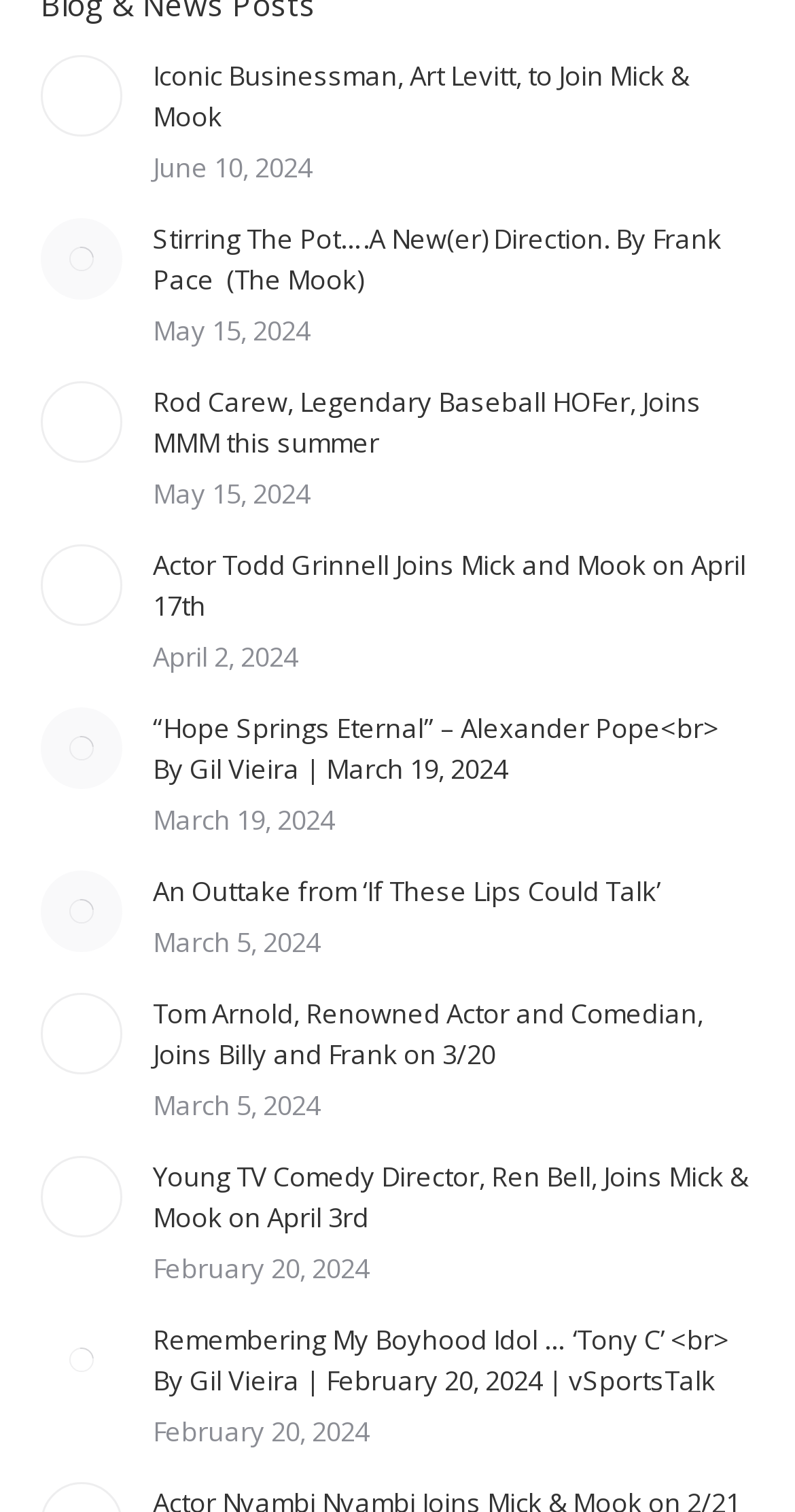Determine the bounding box coordinates of the section I need to click to execute the following instruction: "Learn about the service warranty policy of Realme". Provide the coordinates as four float numbers between 0 and 1, i.e., [left, top, right, bottom].

None